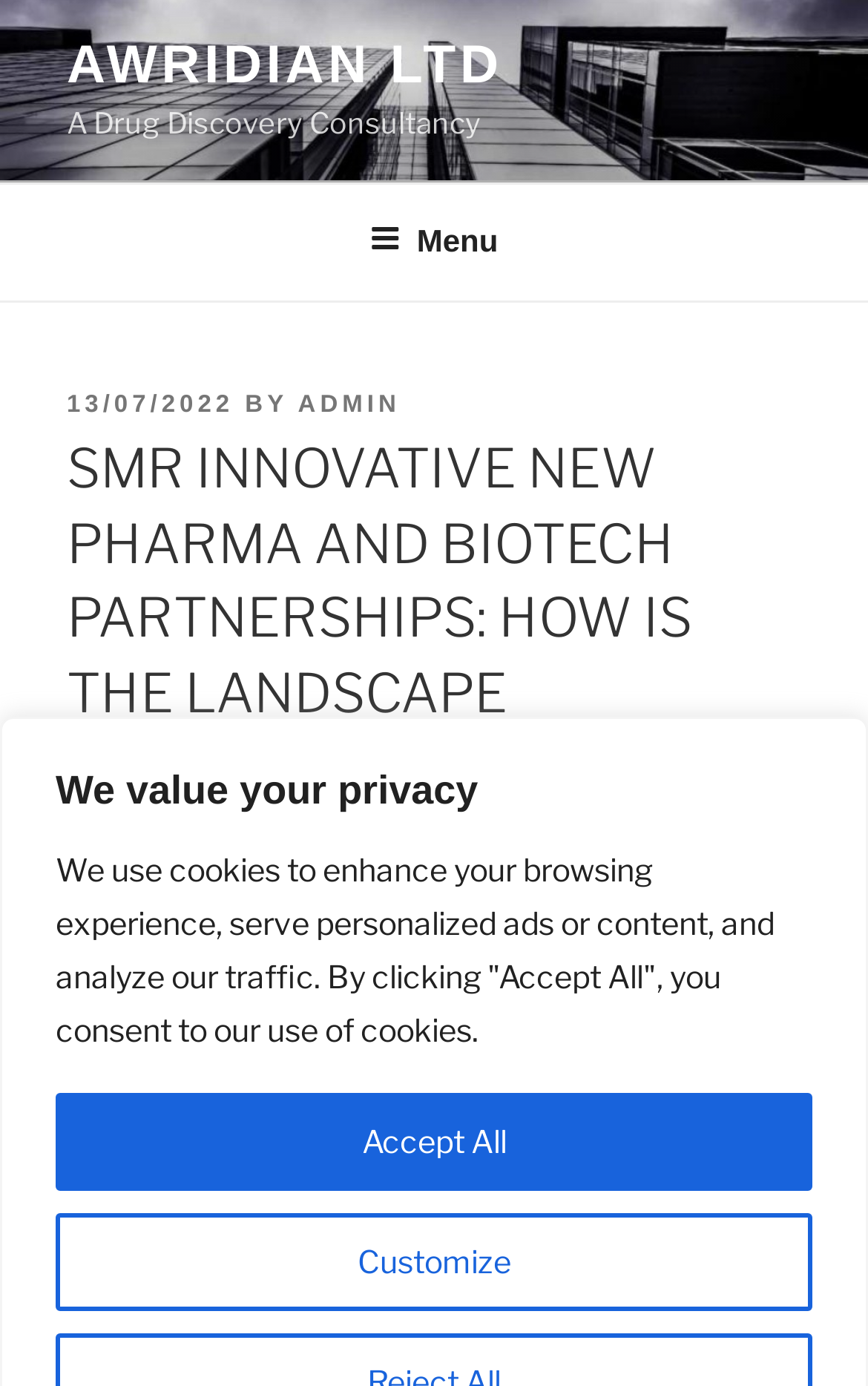Who is the author of the post?
Can you offer a detailed and complete answer to this question?

I found the answer by looking at the link element 'ADMIN' which is located next to the static text element 'BY'.